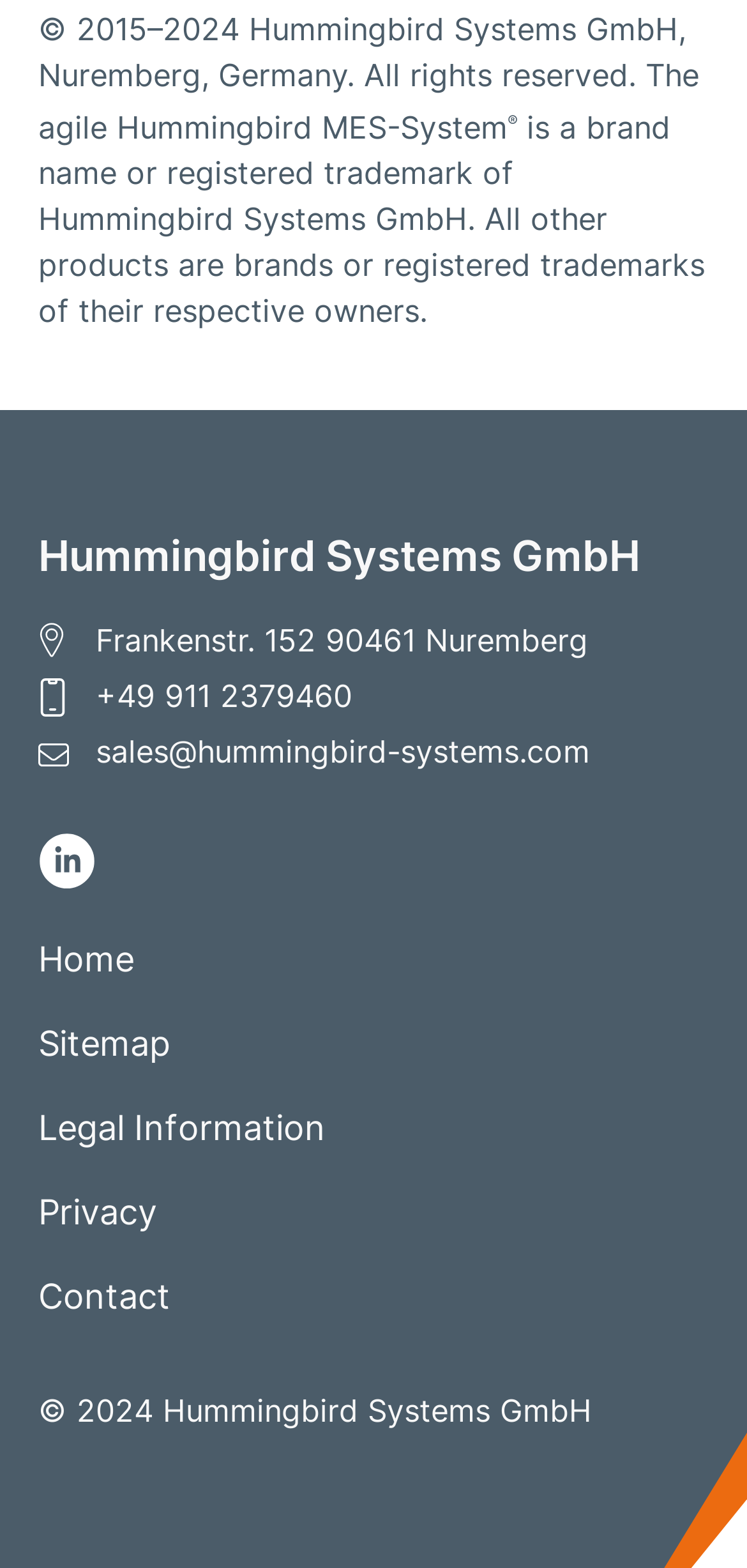Predict the bounding box coordinates of the area that should be clicked to accomplish the following instruction: "call +49 911 2379460". The bounding box coordinates should consist of four float numbers between 0 and 1, i.e., [left, top, right, bottom].

[0.128, 0.431, 0.472, 0.456]